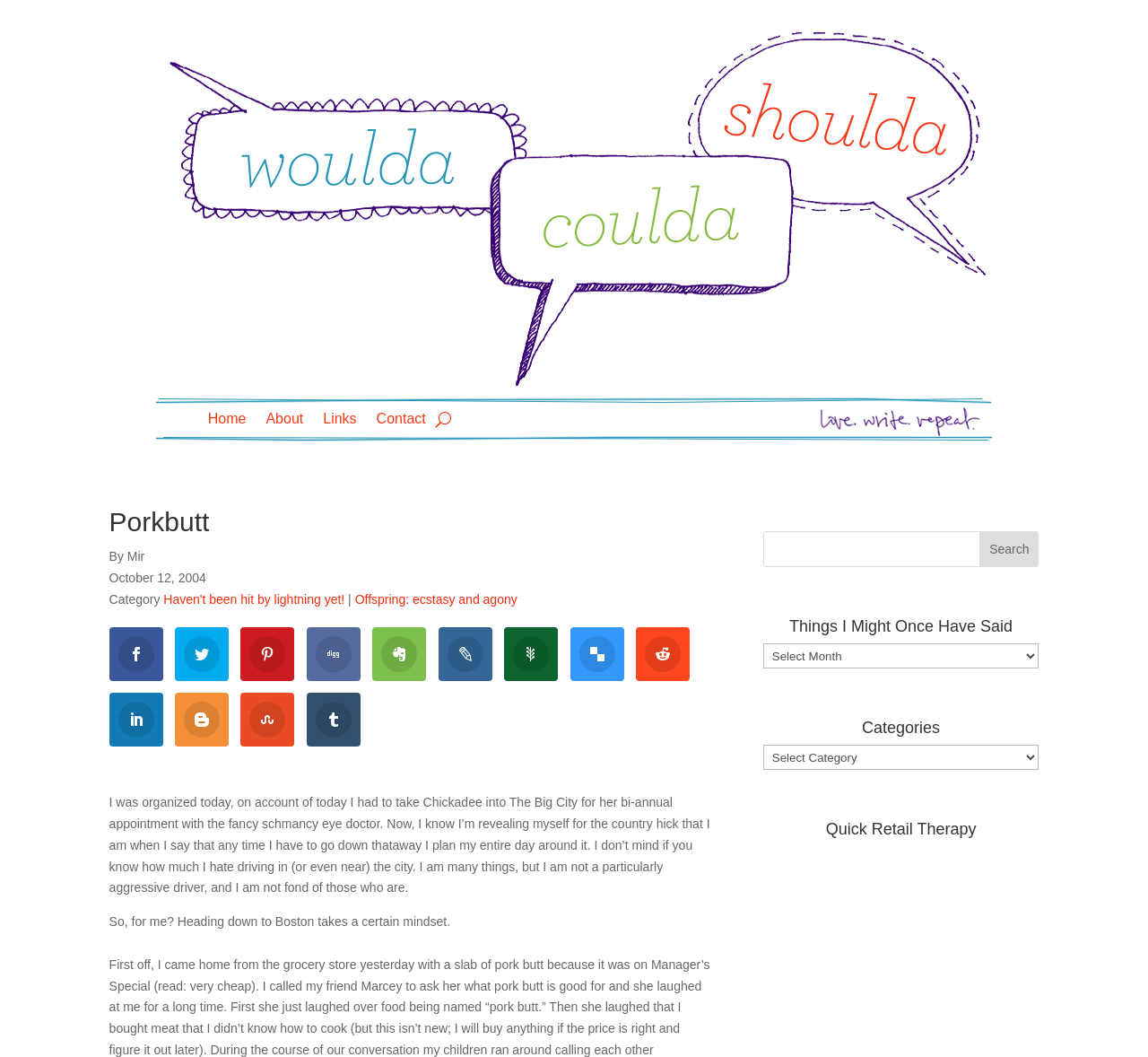Locate the bounding box coordinates of the region to be clicked to comply with the following instruction: "Click the Home link". The coordinates must be four float numbers between 0 and 1, in the form [left, top, right, bottom].

[0.181, 0.391, 0.214, 0.409]